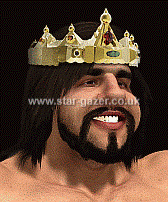What is the significance of Owain's crown?
Using the visual information, respond with a single word or phrase.

Reflects his noble status